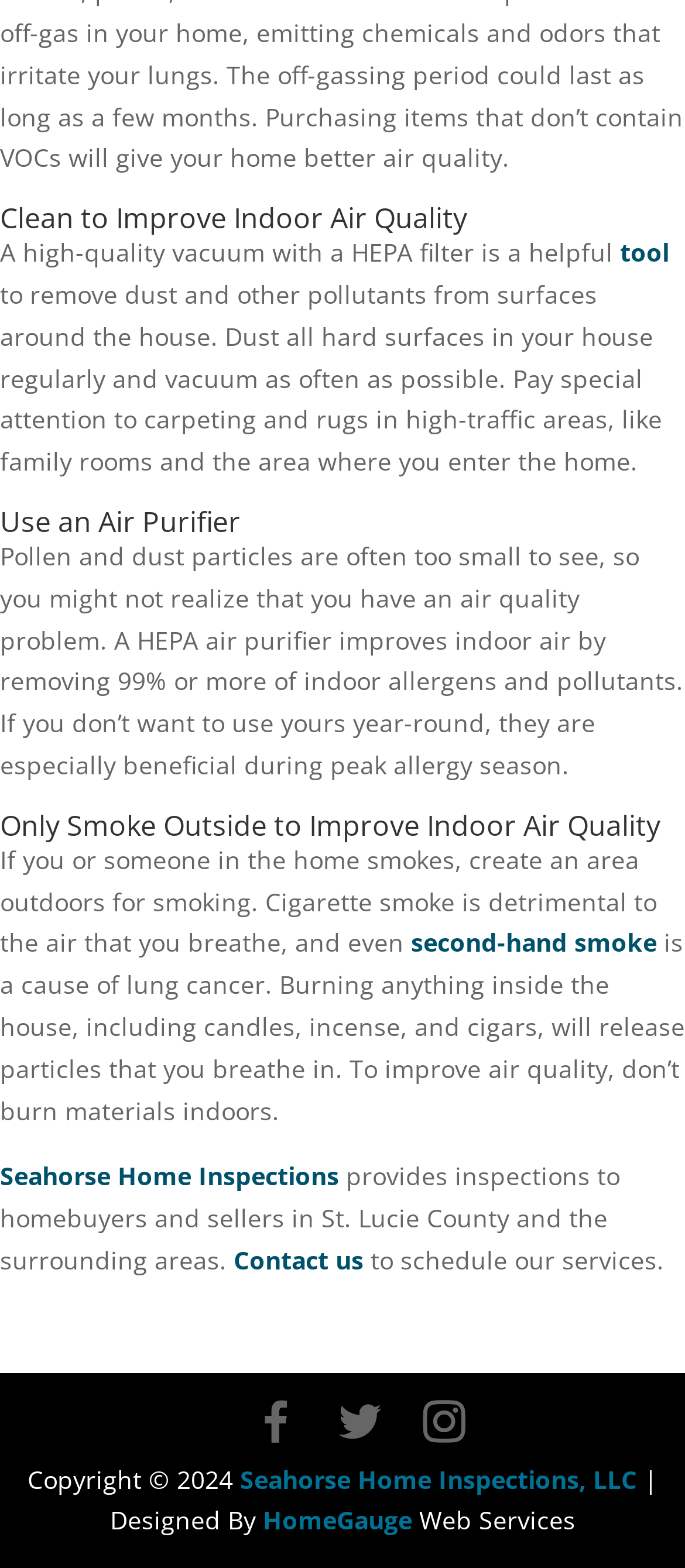Determine the bounding box coordinates of the section to be clicked to follow the instruction: "Visit Seahorse Home Inspections website". The coordinates should be given as four float numbers between 0 and 1, formatted as [left, top, right, bottom].

[0.0, 0.74, 0.495, 0.761]